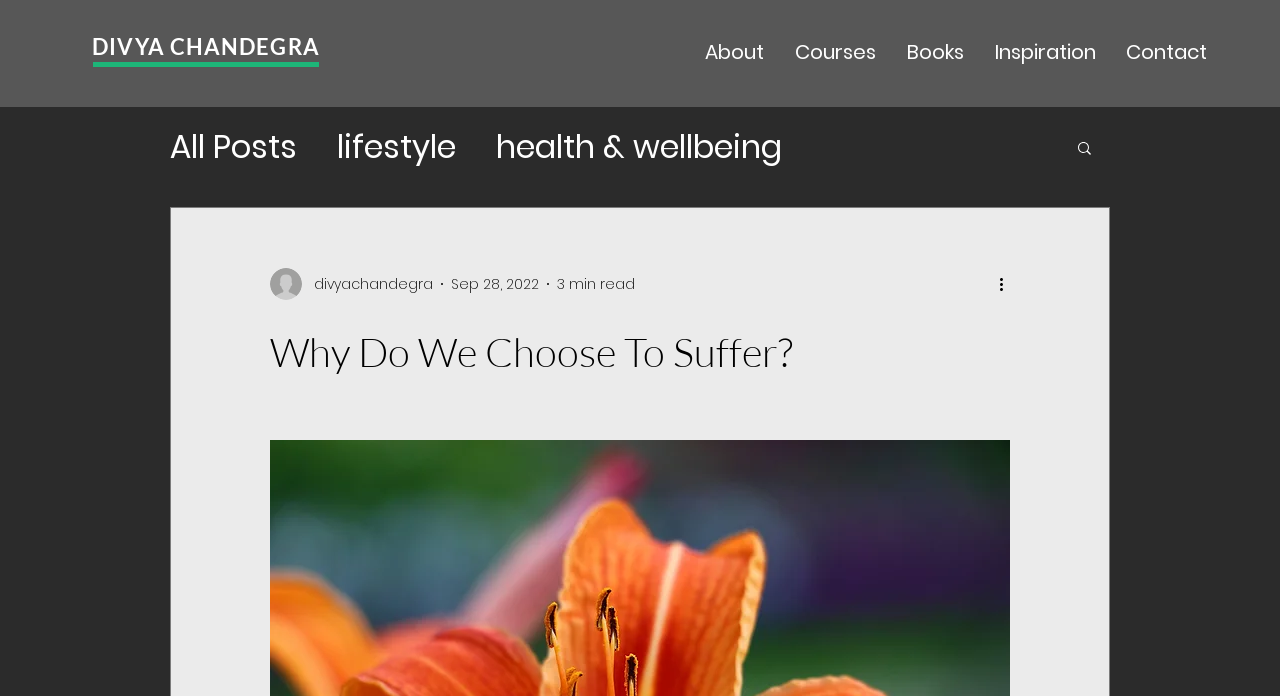Please pinpoint the bounding box coordinates for the region I should click to adhere to this instruction: "View all blog posts".

[0.133, 0.177, 0.232, 0.246]